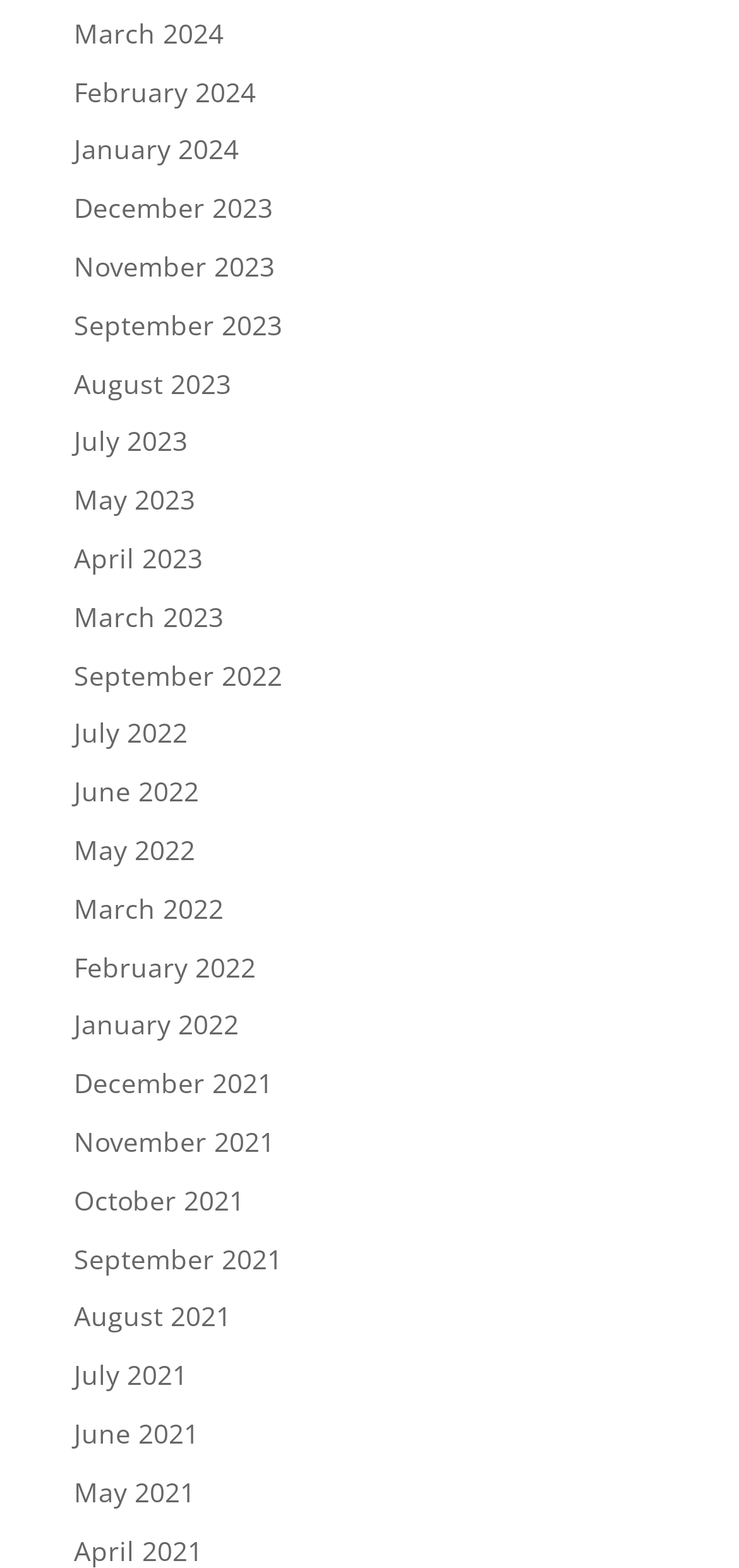Answer the question using only a single word or phrase: 
How many links are there for the year 2023?

4